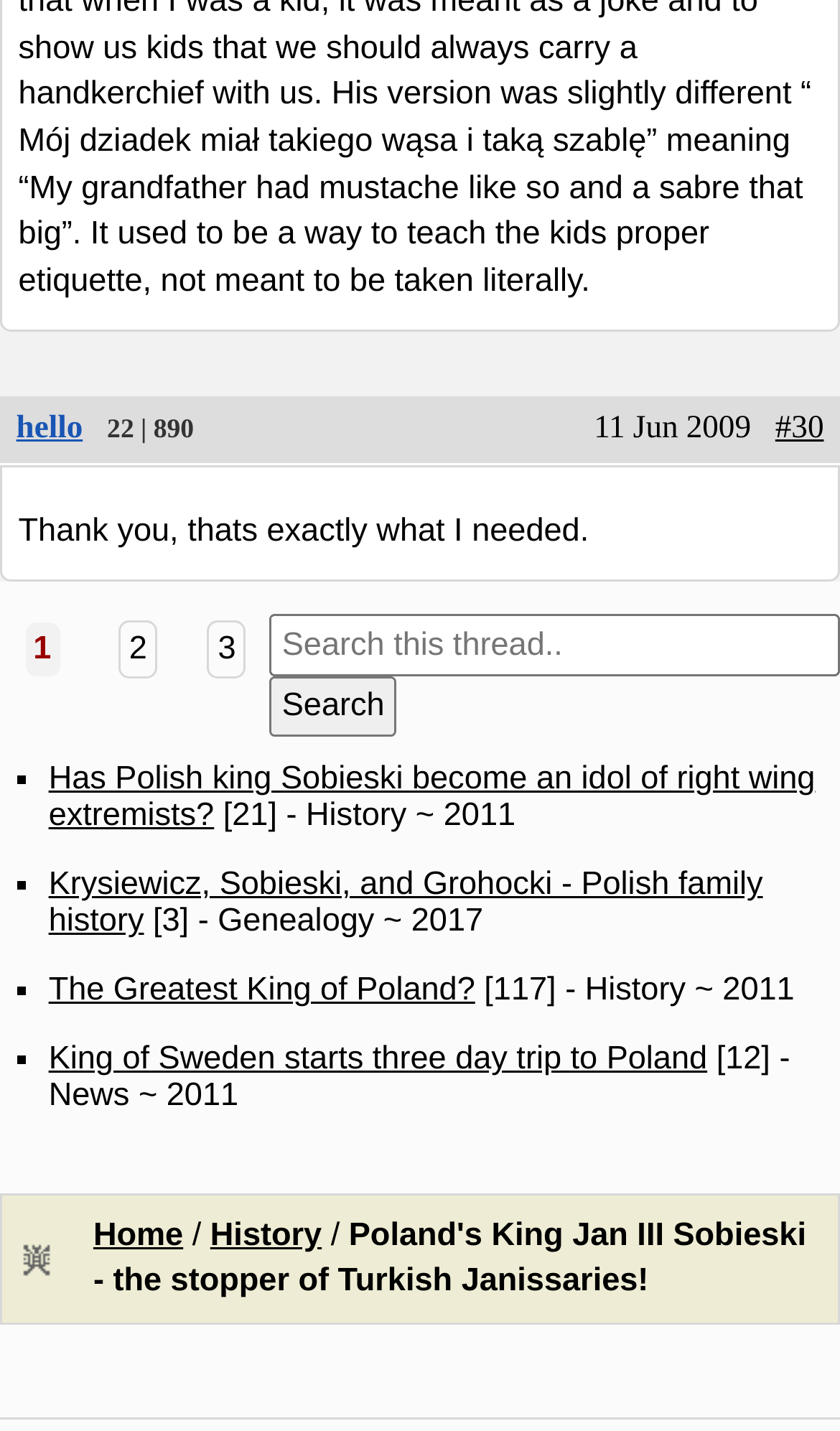Pinpoint the bounding box coordinates for the area that should be clicked to perform the following instruction: "Click on the link to view thread".

[0.923, 0.288, 0.981, 0.312]